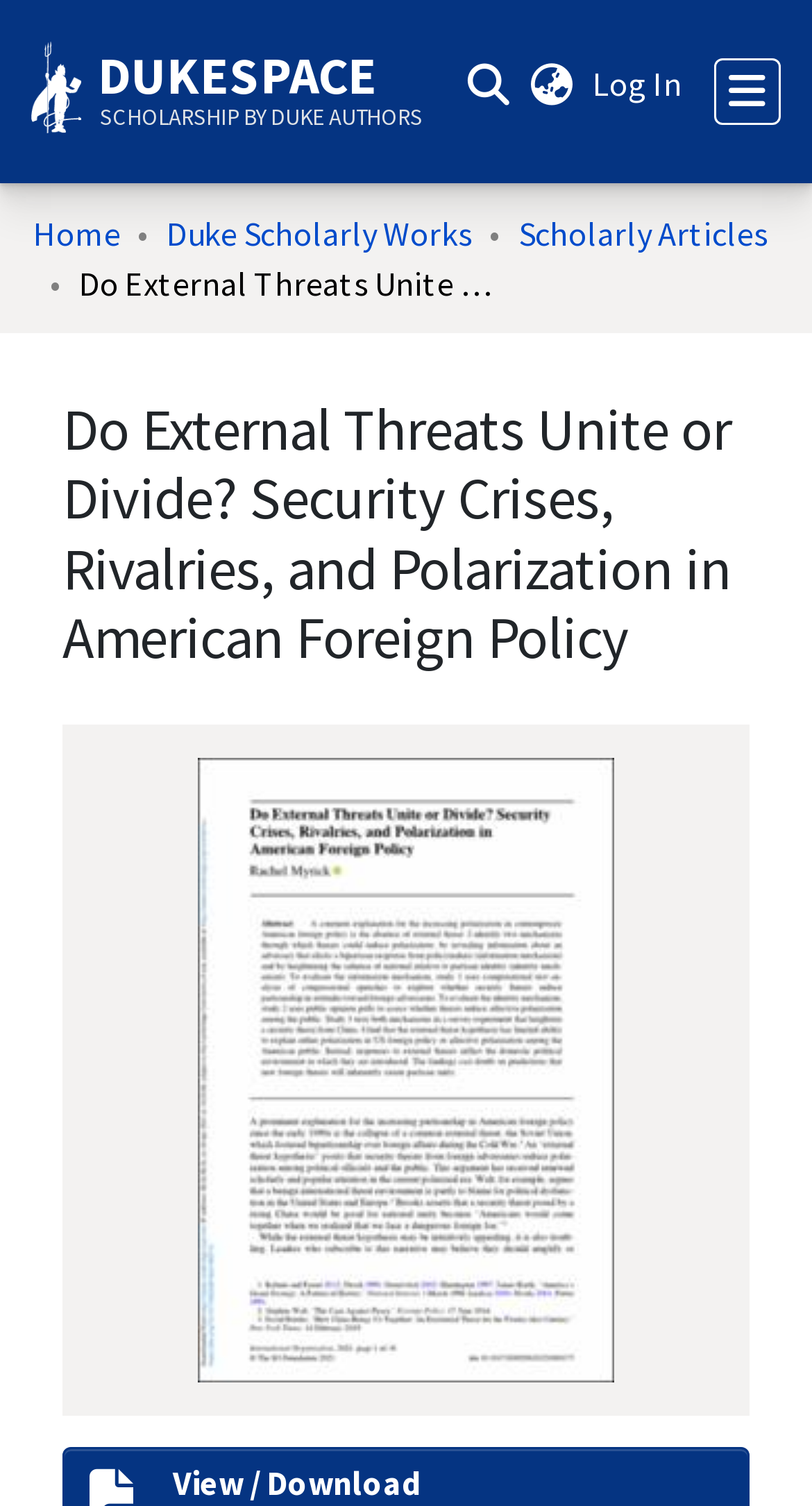How many navigation links are there in the breadcrumb?
Refer to the image and provide a one-word or short phrase answer.

3